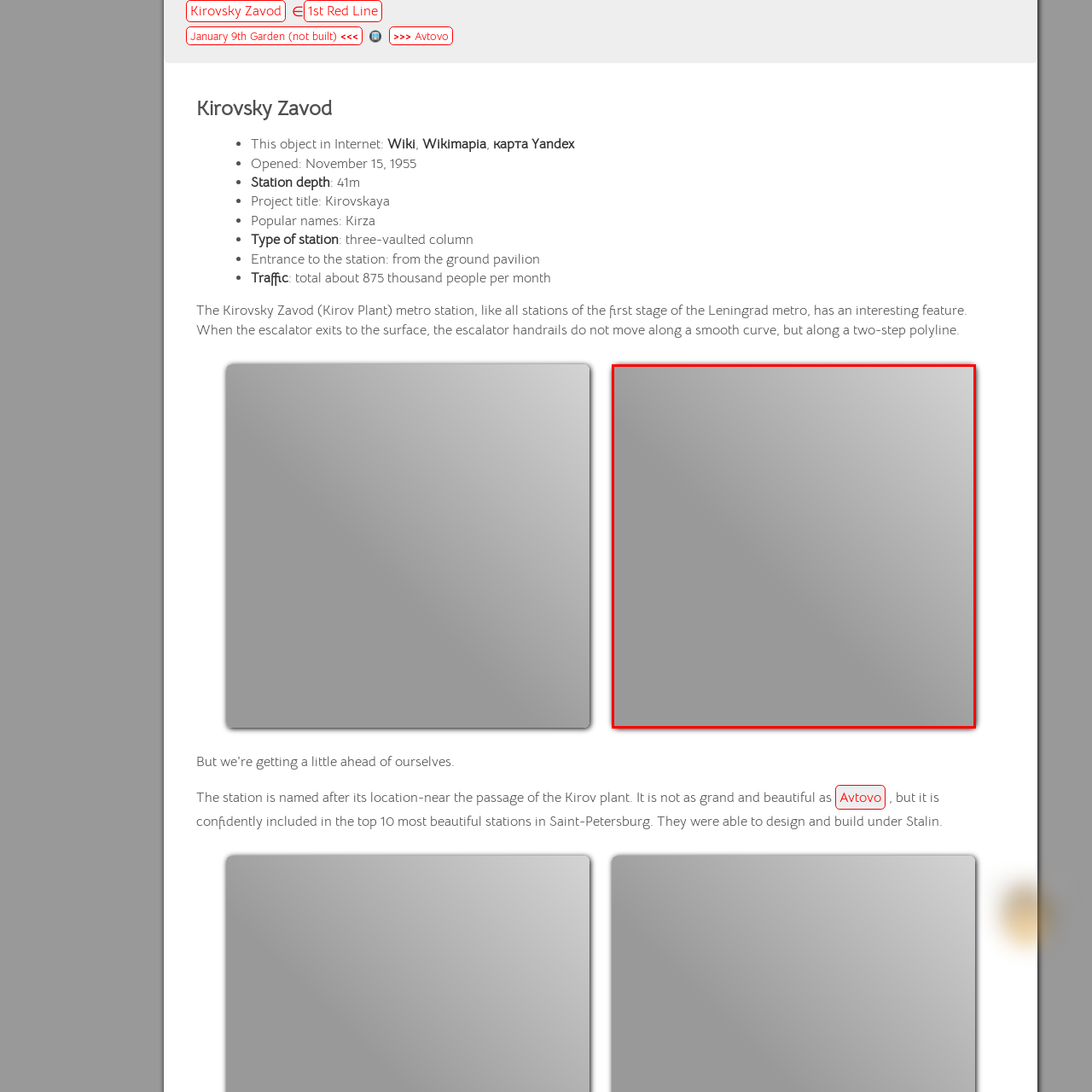Observe the section highlighted in yellow, What architectural style does the station reflect? 
Please respond using a single word or phrase.

Stalin era style